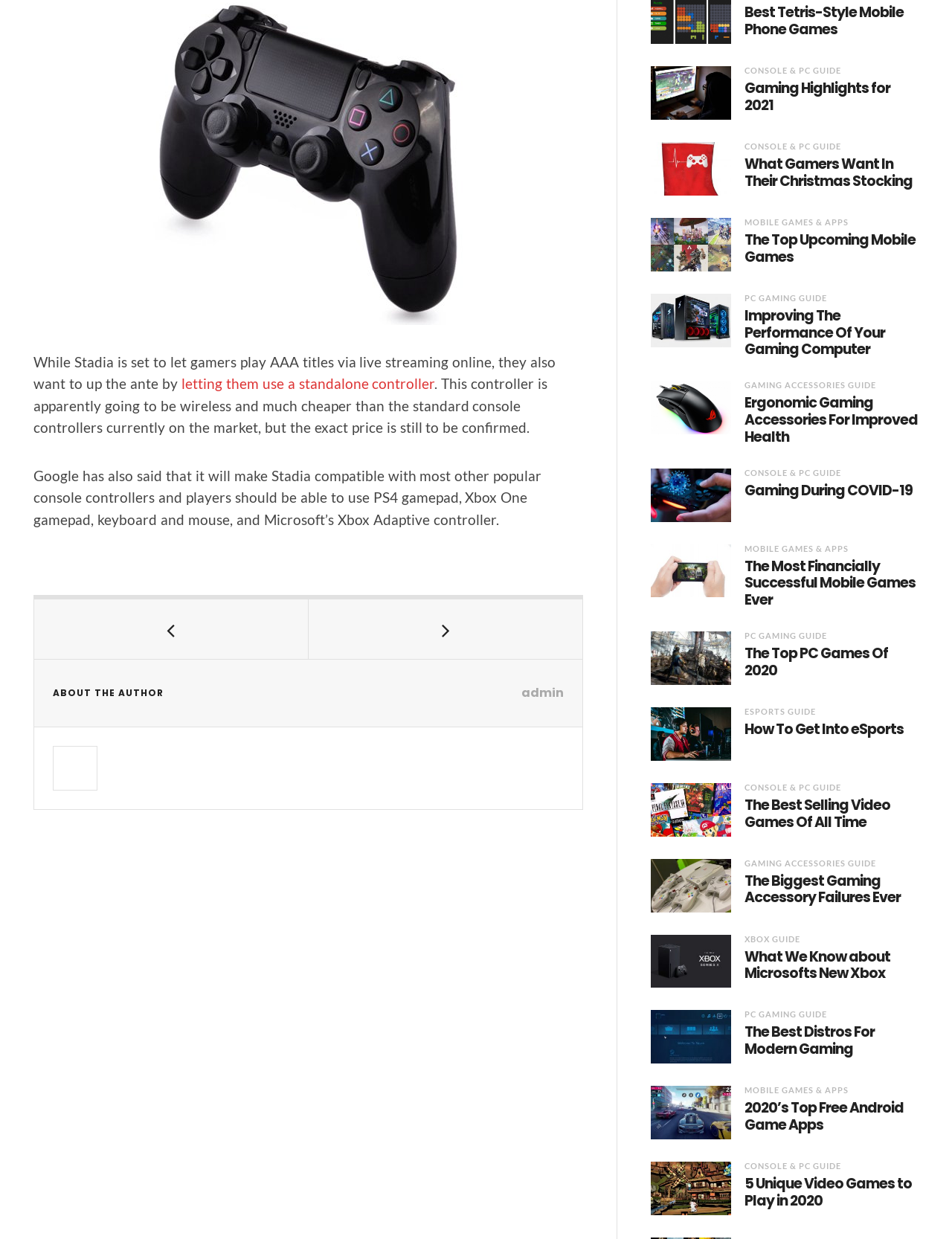Based on the image, provide a detailed and complete answer to the question: 
How many categories of gaming guides are available?

There are five categories of gaming guides available, namely MOBILE GAMES & APPS, CONSOLE & PC GUIDE, PC GAMING GUIDE, GAMING ACCESSORIES GUIDE, and XBOX GUIDE, each with multiple links to different guides.